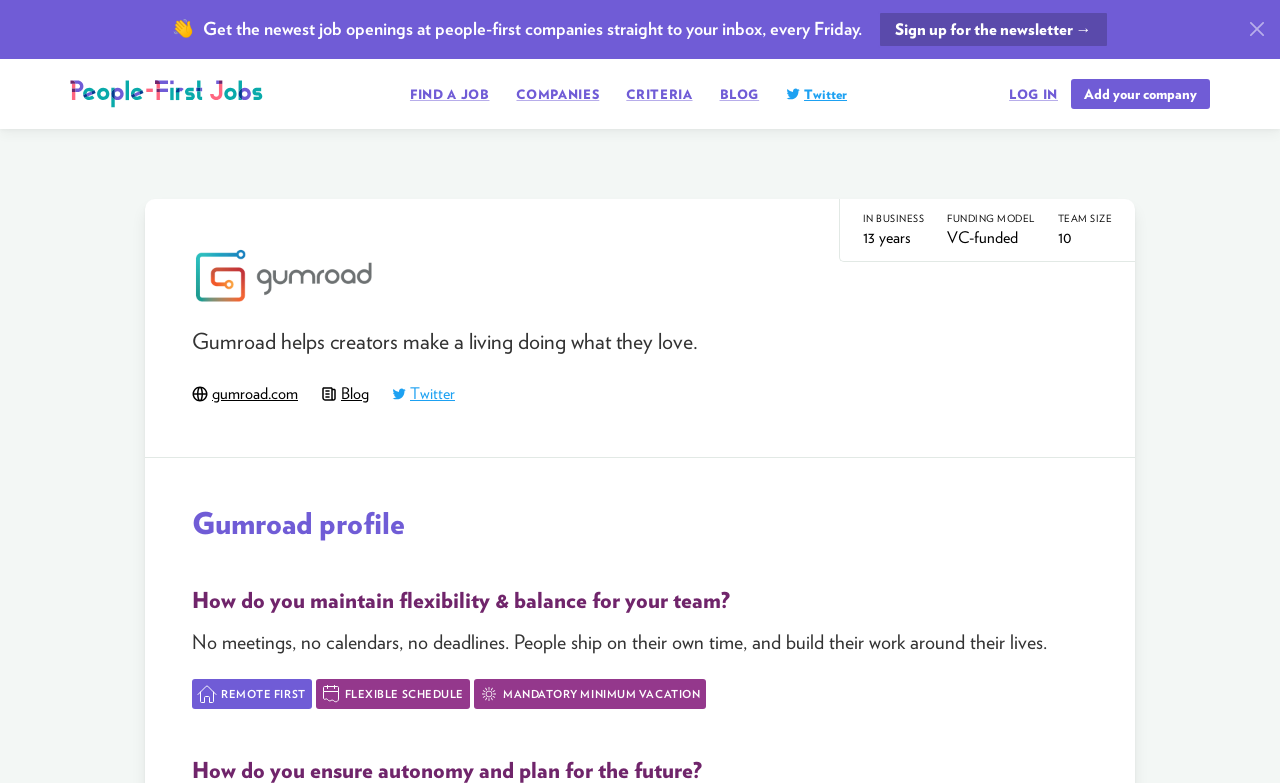Create a detailed narrative describing the layout and content of the webpage.

This webpage appears to be a profile page for a company called Gumroad, which is part of a community of companies that prioritize people-first principles. At the top of the page, there is a greeting emoji 👋, followed by a brief description of the company's newsletter and a call-to-action to sign up. 

On the top-right corner, there is a close button 'x'. Below the greeting, there is a navigation menu with links to 'People-First Jobs', 'FIND A JOB', 'COMPANIES', 'CRITERIA', 'BLOG', and 'Twitter'. The 'People-First Jobs' link is accompanied by an image.

Further down, there is a section that provides information about Gumroad, including its founding year, funding model, and team size. This section is accompanied by an image on the left.

Below this section, there is a brief description of Gumroad's mission, followed by links to its website, blog, and Twitter page. A horizontal separator line divides this section from the next one.

The next section is titled 'Gumroad profile' and appears to be a Q&A section. The first question is 'How do you maintain flexibility & balance for your team?' and is answered with a paragraph of text that describes the company's approach to flexibility and work-life balance. Below this, there are three highlighted keywords: 'REMOTE FIRST', 'FLEXIBLE SCHEDULE', and 'MANDATORY MINIMUM VACATION'.